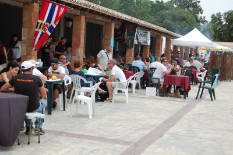Explain the image in a detailed and thorough manner.

The image captures a vibrant scene from an outdoor dining area, likely situated at a festival or community event. Tables are set up along a cobblestone path, filled with groups of people enjoying their meals and socializing. A colorful flag flutters in the breeze, adding a festive touch to the ambiance. In the background, several stall structures are visible, indicating the presence of food vendors or entertainment options. The atmosphere appears relaxed and lively, showcasing a focal point of social interaction and culinary delight, indicative of the "Restaurants" section at the event titled "The Dog Show."